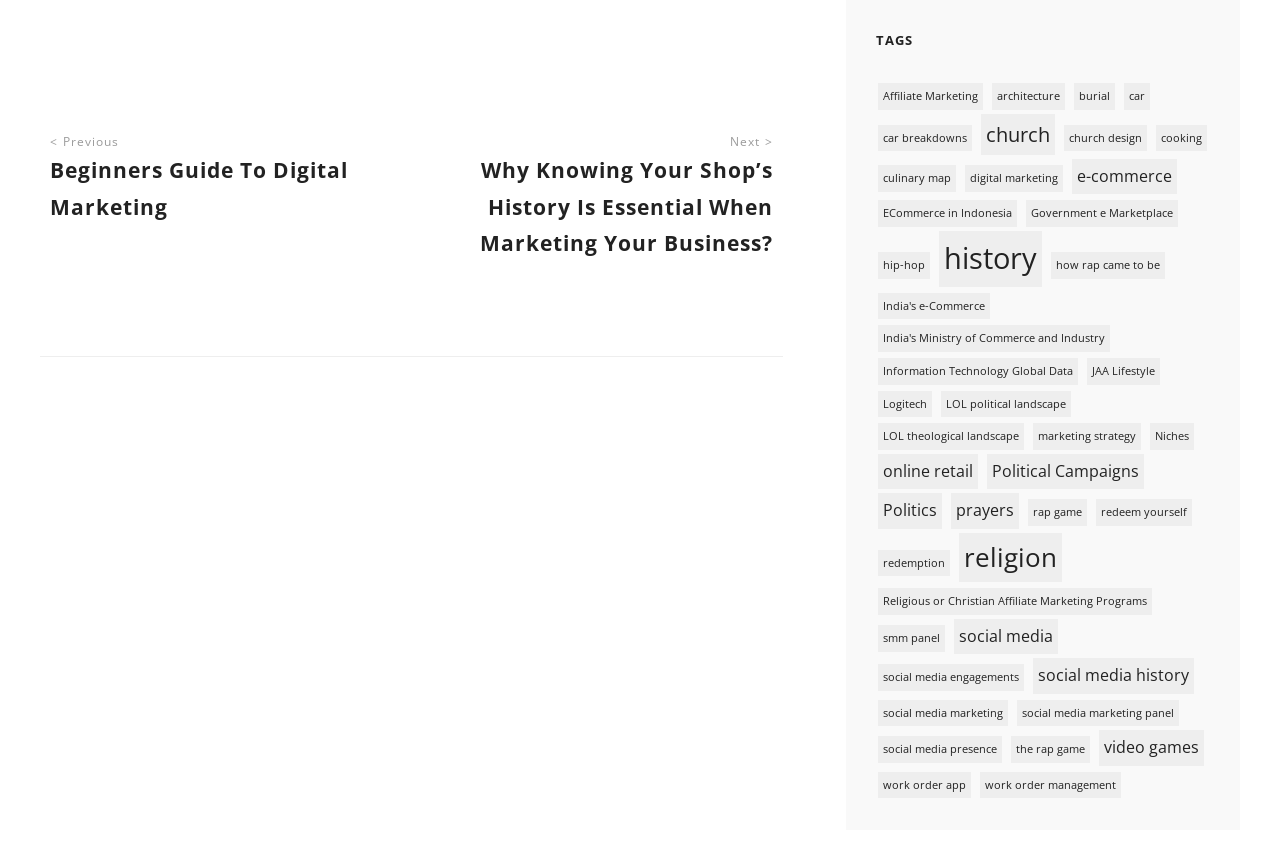How many items are related to 'social media'?
We need a detailed and meticulous answer to the question.

I found the links 'social media (2 items)', 'social media engagements (1 item)', 'social media history (2 items)', and 'social media marketing (1 item)' under the 'TAGS' heading, which indicates that there are 4 items related to 'social media'.